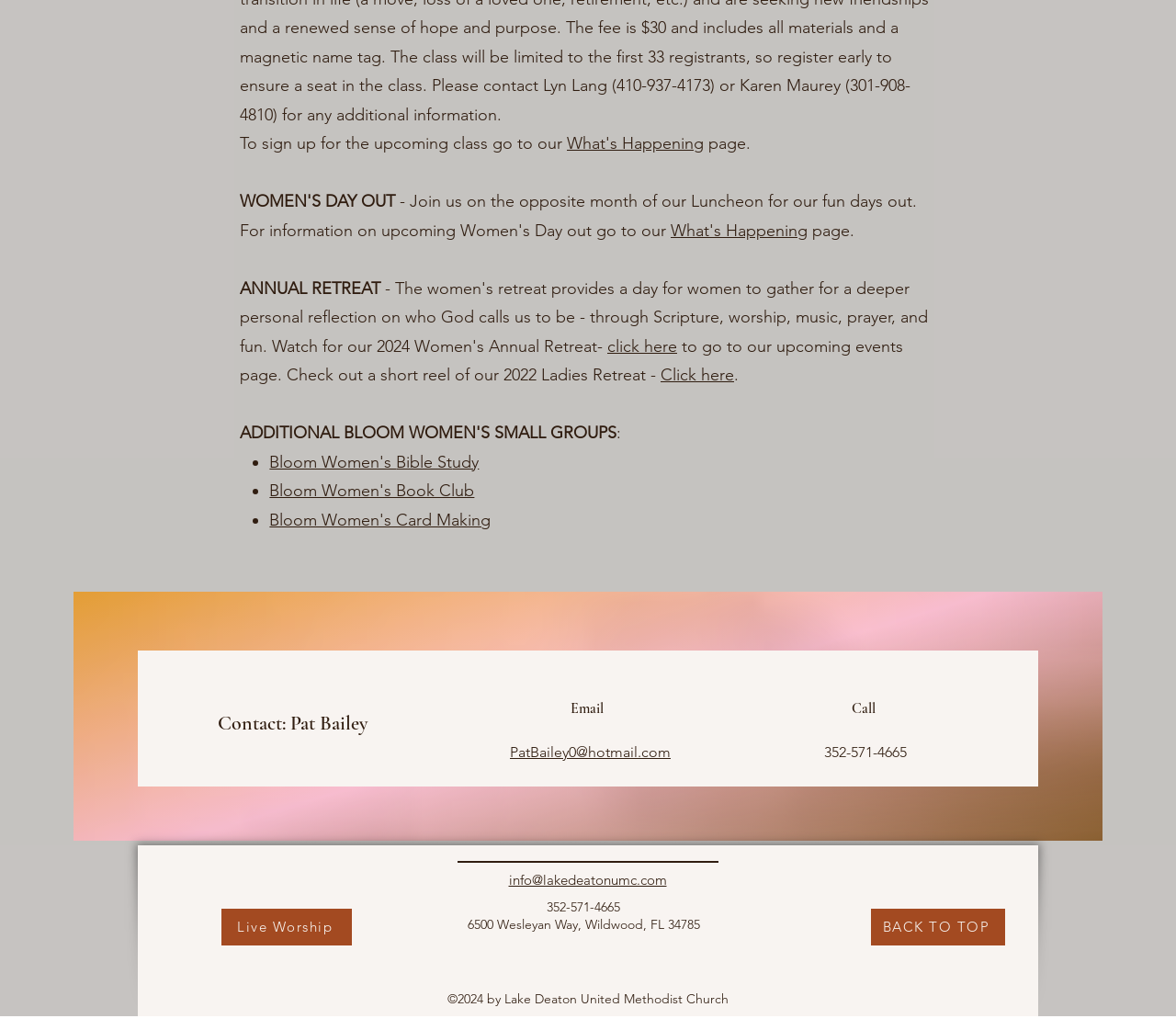Using the provided description: "BACK TO TOP", find the bounding box coordinates of the corresponding UI element. The output should be four float numbers between 0 and 1, in the format [left, top, right, bottom].

[0.741, 0.882, 0.855, 0.918]